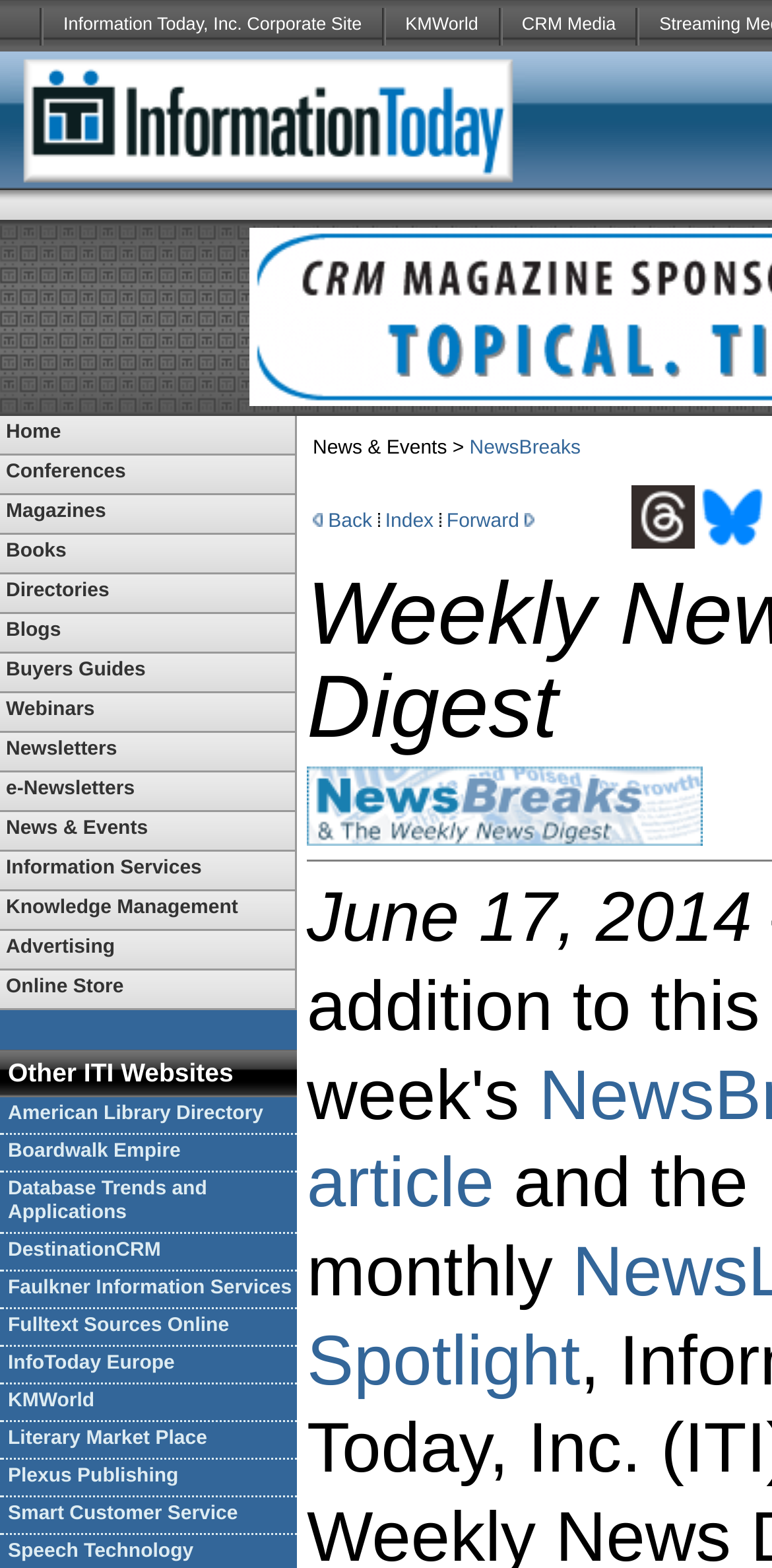Indicate the bounding box coordinates of the element that needs to be clicked to satisfy the following instruction: "Click on the 'Home' link". The coordinates should be four float numbers between 0 and 1, i.e., [left, top, right, bottom].

[0.0, 0.265, 0.382, 0.289]